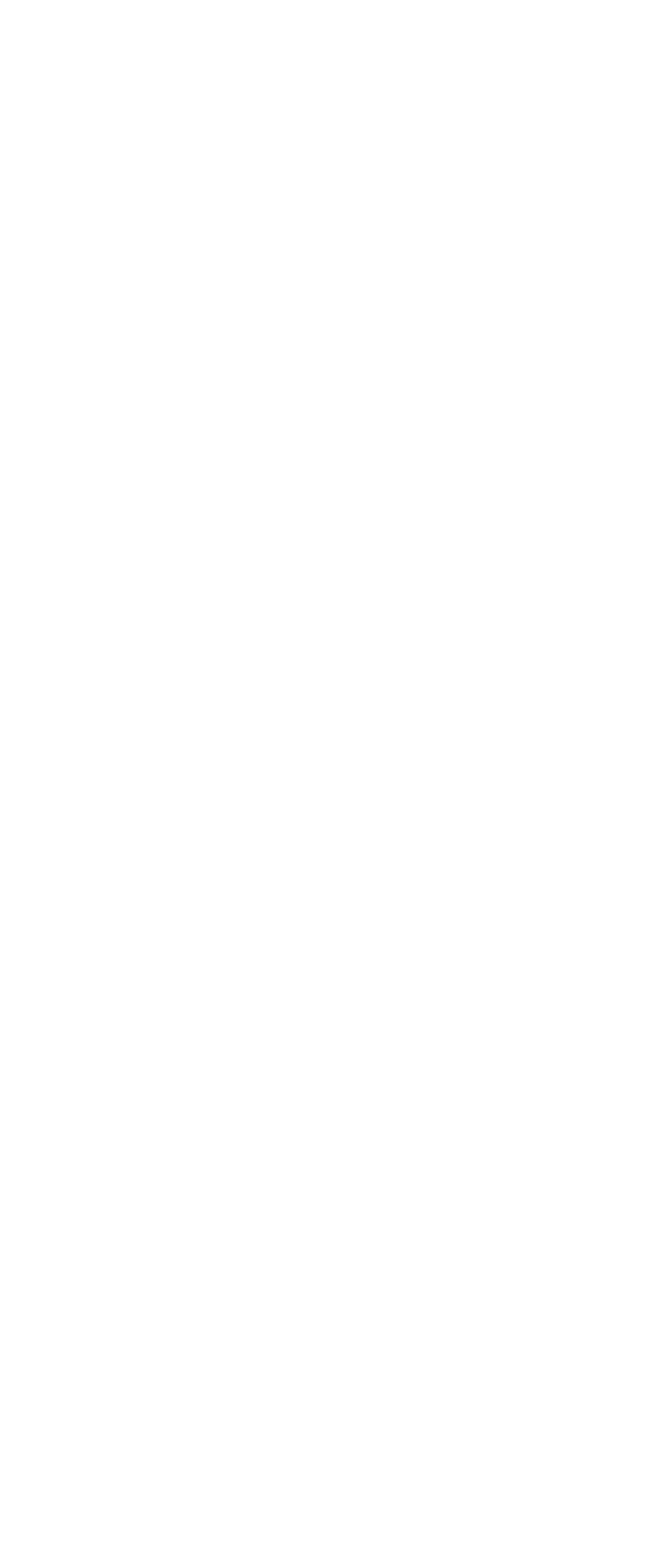What is the date of the second article?
Carefully analyze the image and provide a thorough answer to the question.

I looked at the article elements on the page and found the second one, which is 'A Personal Edible Review: Jumpstart Summer with 2 Edible Delights'. The date of this article is mentioned as 'May 8, 2024'.